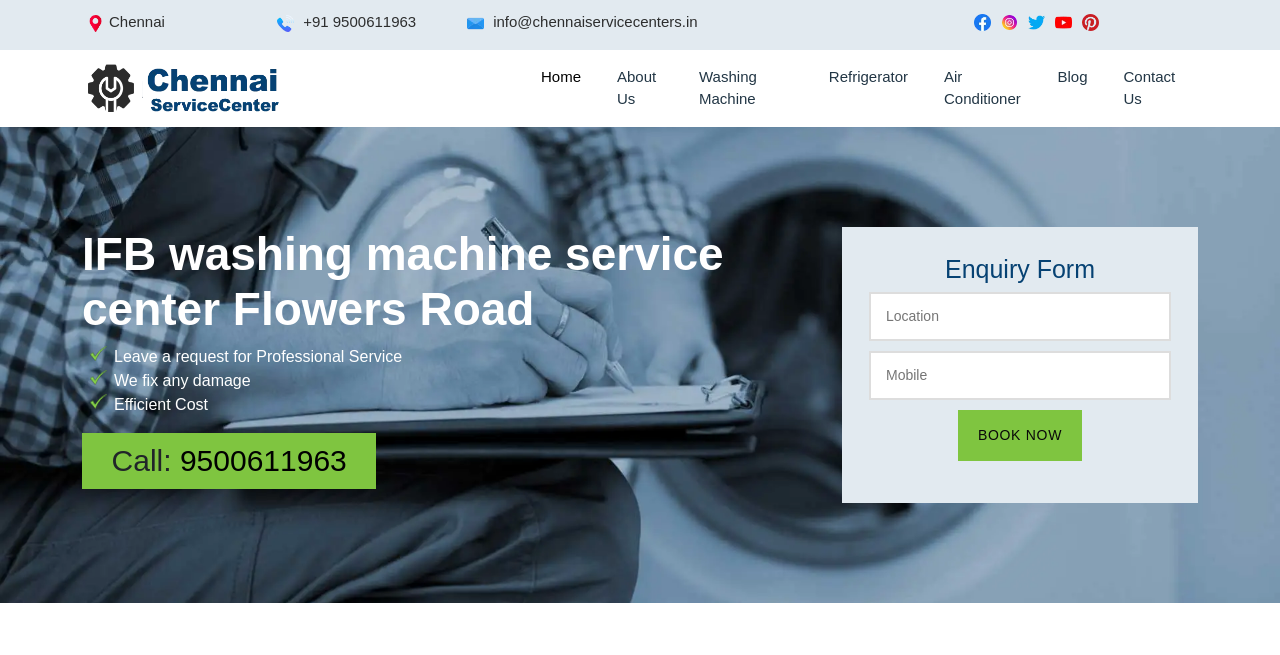Please identify the bounding box coordinates of the element that needs to be clicked to perform the following instruction: "Book a service".

[0.748, 0.625, 0.845, 0.703]